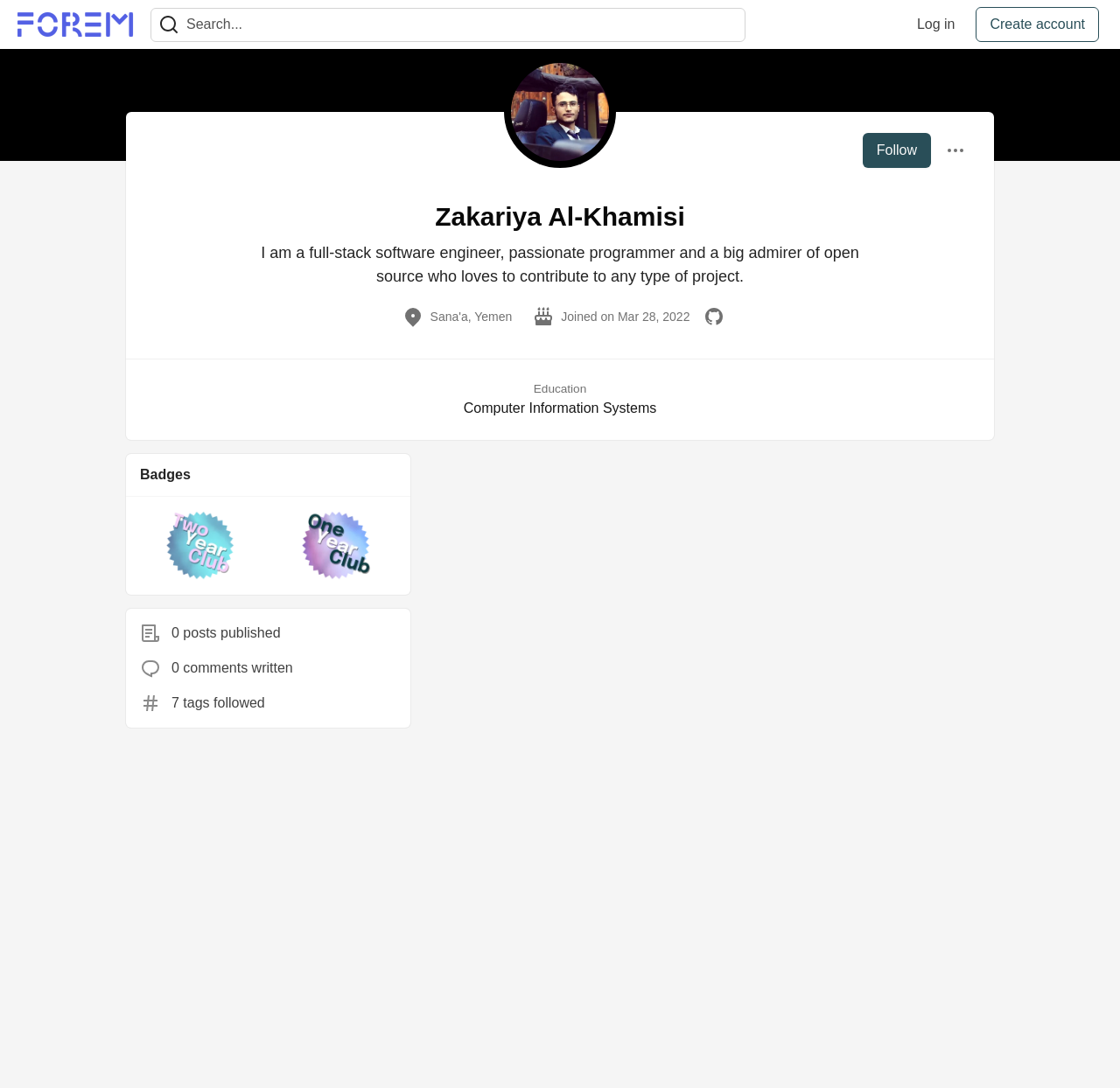Give a one-word or short-phrase answer to the following question: 
What is the purpose of the 'Follow user' button?

To follow the user